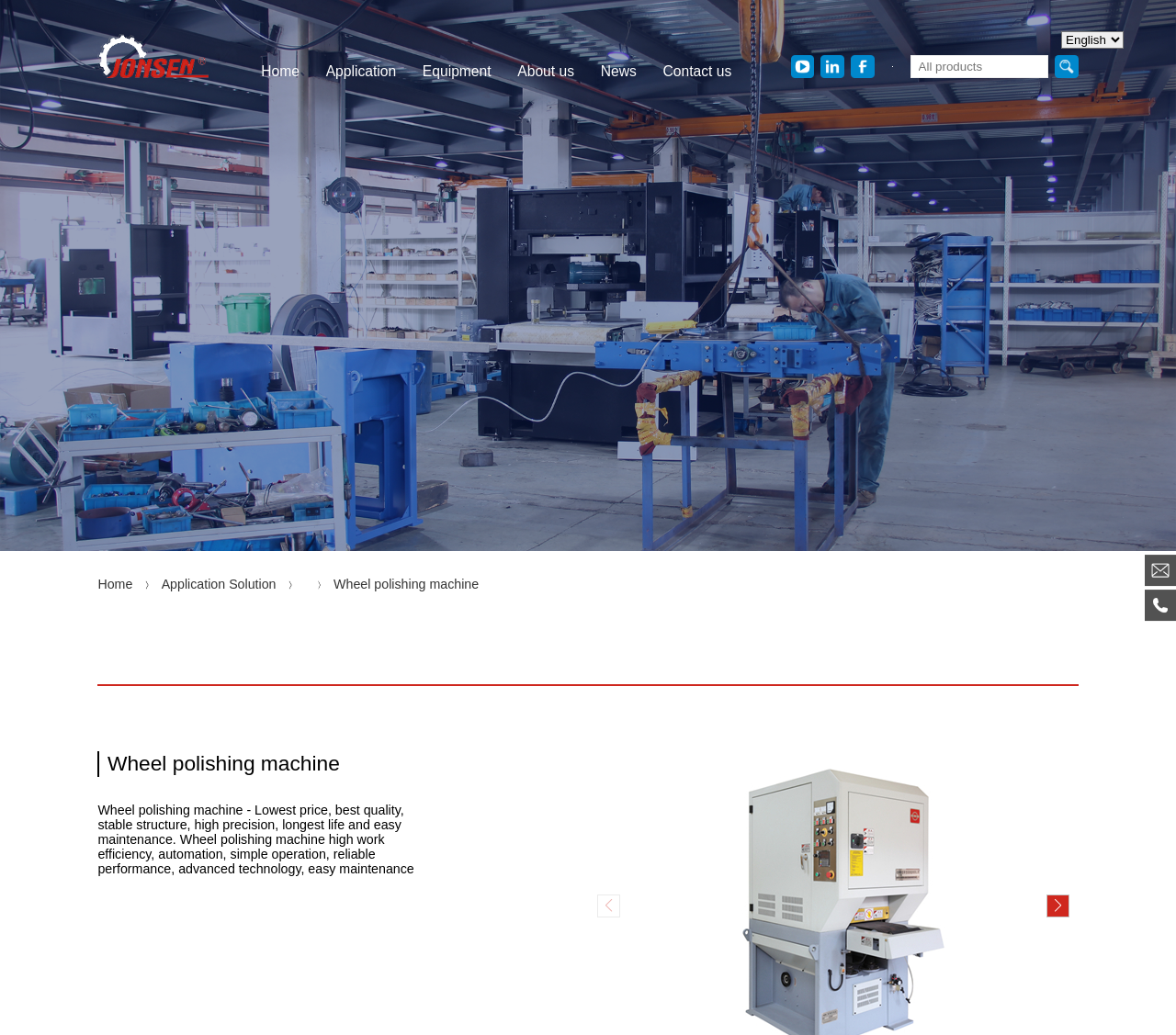Provide a short, one-word or phrase answer to the question below:
How many navigation links are there?

6